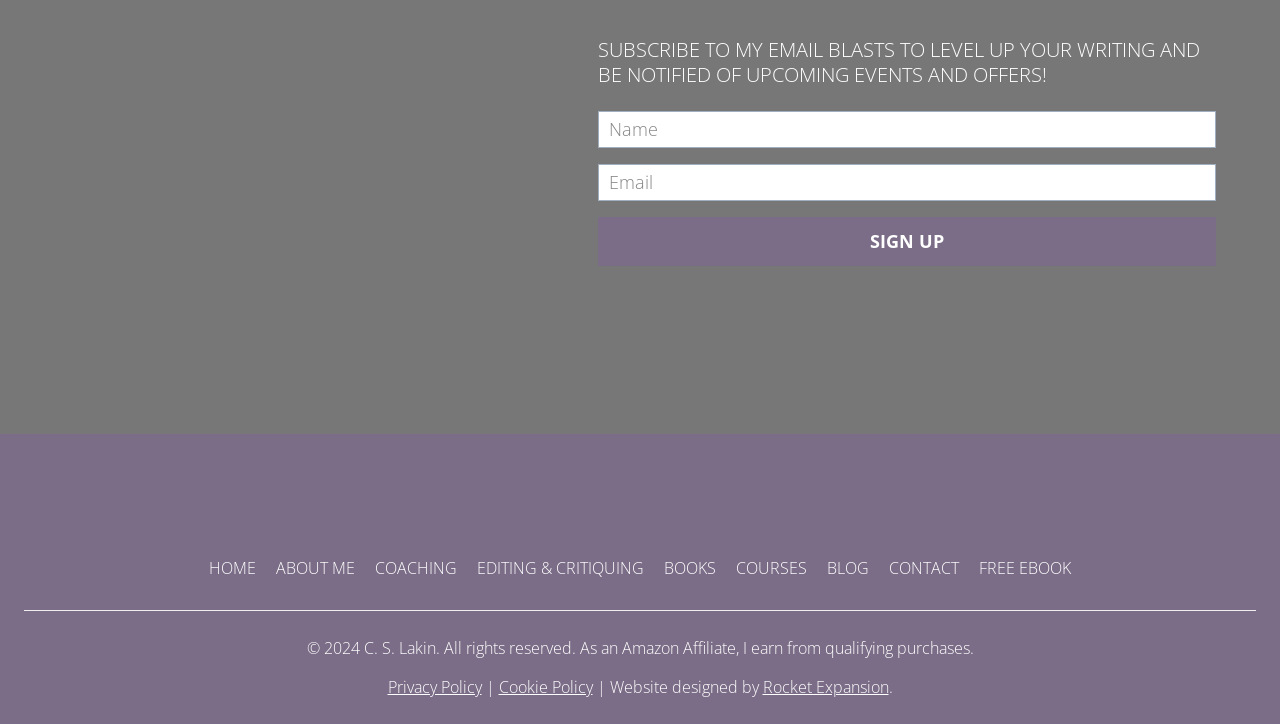What is the link 'HOME' part of?
Based on the image, answer the question with a single word or brief phrase.

Footer Navigation